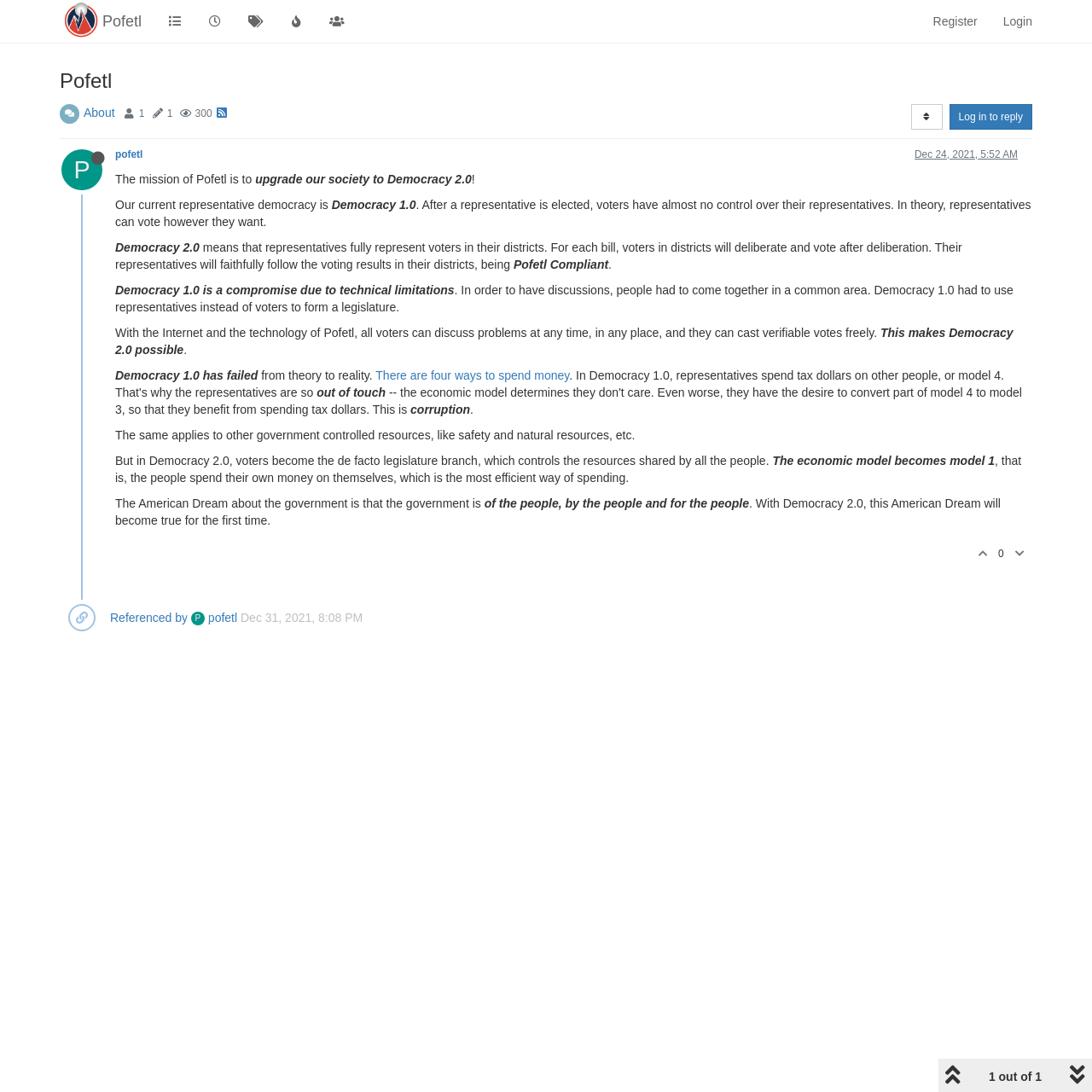Please specify the bounding box coordinates of the clickable section necessary to execute the following command: "Search for something".

None